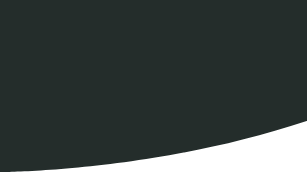What is the purpose of the image?
Using the screenshot, give a one-word or short phrase answer.

To attract readers